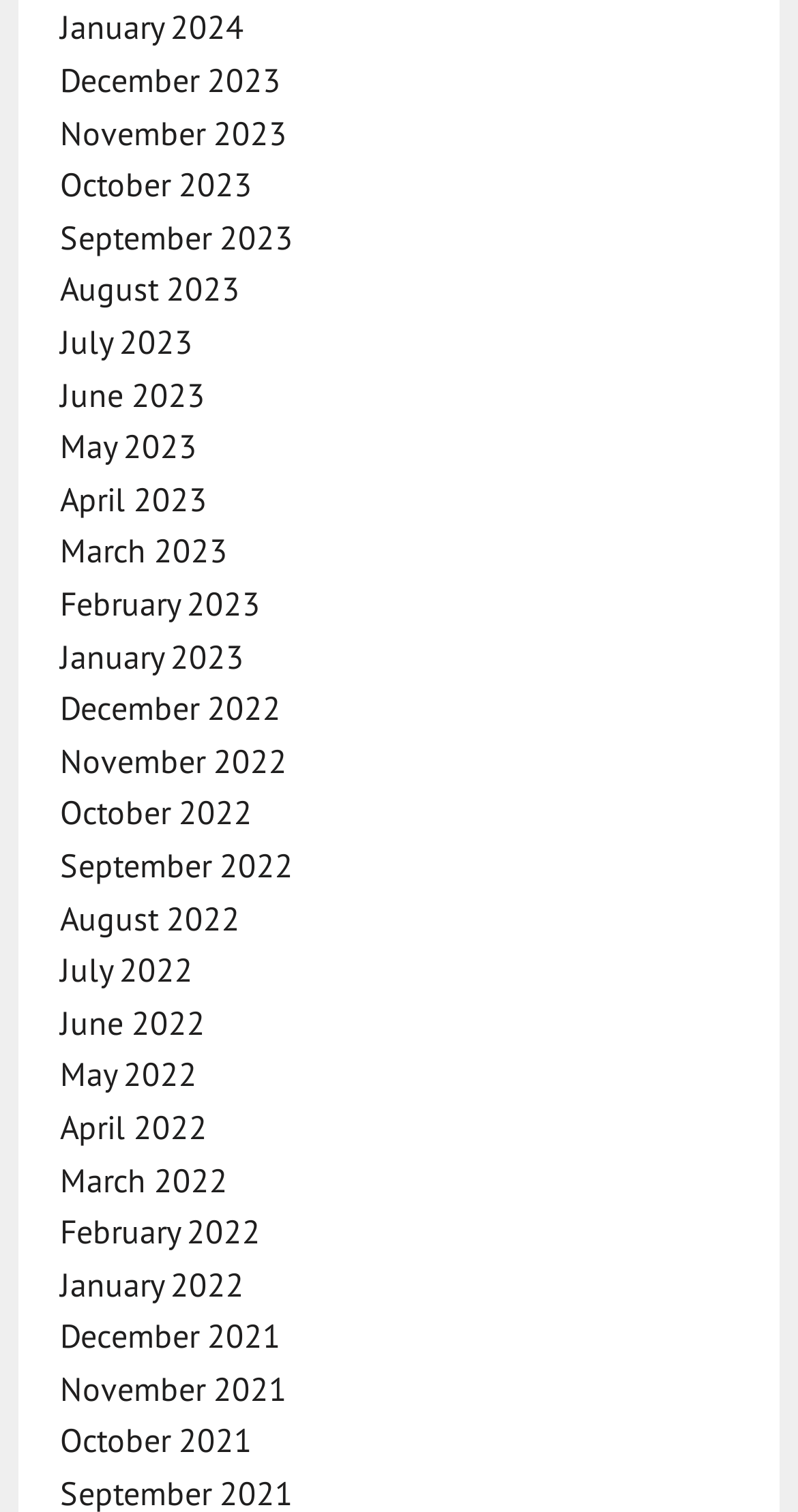Locate the bounding box coordinates of the element that needs to be clicked to carry out the instruction: "View January 2024". The coordinates should be given as four float numbers ranging from 0 to 1, i.e., [left, top, right, bottom].

[0.075, 0.005, 0.306, 0.032]